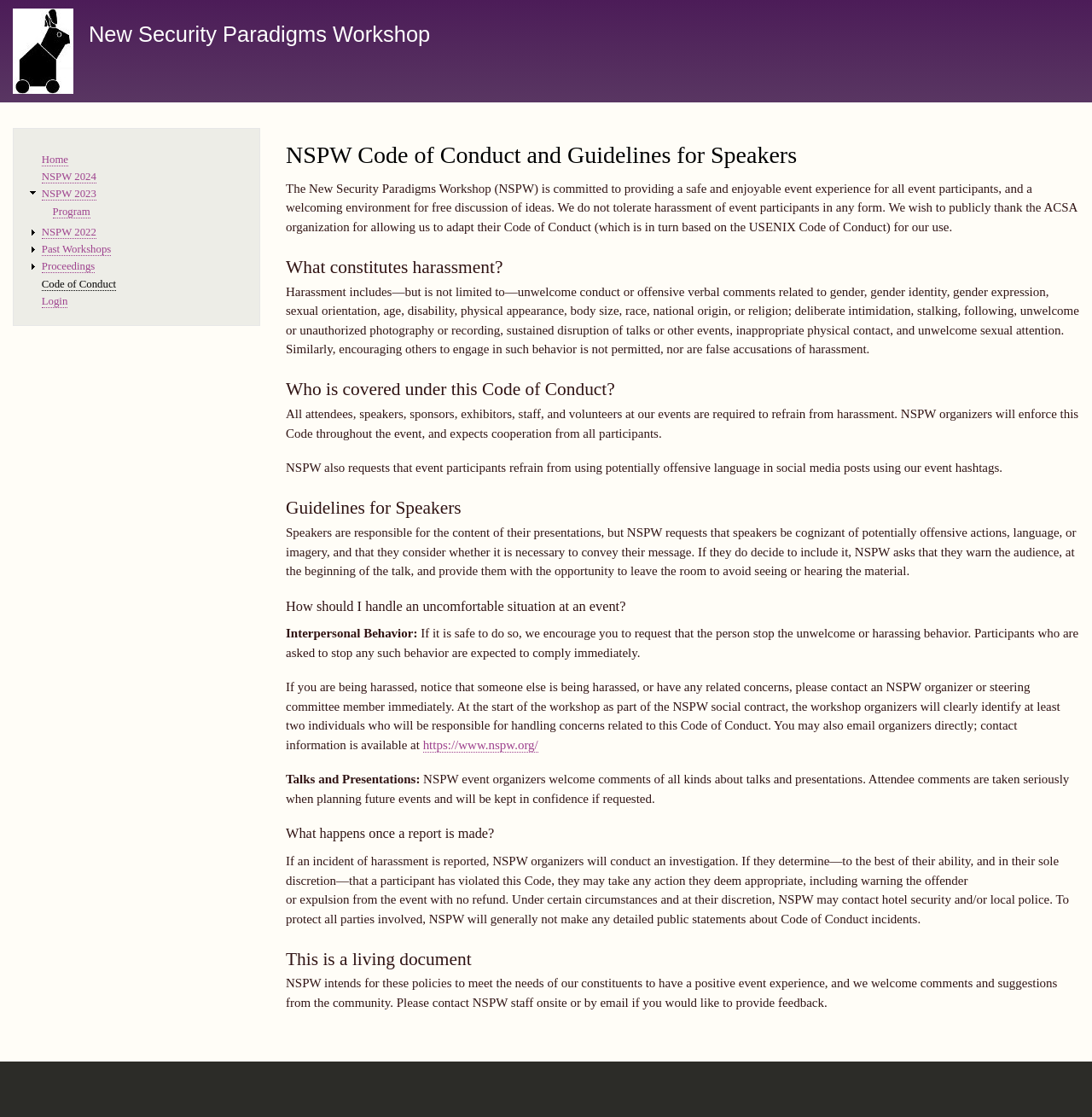Create a detailed description of the webpage's content and layout.

The webpage is about the Code of Conduct and Guidelines for Speakers at the New Security Paradigms Workshop (NSPW). At the top of the page, there is a link to skip to the main content and a navigation menu with links to the home page, NSPW 2024, NSPW 2023, Program, NSPW 2022, Past Workshops, Proceedings, Code of Conduct, and Login.

The main content of the page is divided into sections, each with a heading. The first section is an introduction to the Code of Conduct, stating that NSPW is committed to providing a safe and enjoyable event experience for all participants. The second section defines what constitutes harassment, including unwelcome conduct or offensive verbal comments related to gender, gender identity, and other personal characteristics.

The third section explains who is covered under this Code of Conduct, which includes all attendees, speakers, sponsors, exhibitors, staff, and volunteers. The fourth section provides guidelines for speakers, requesting that they be cognizant of potentially offensive actions, language, or imagery and provide warnings to the audience if necessary.

The fifth section explains how to handle an uncomfortable situation at an event, encouraging participants to request that the person stop the unwelcome behavior and to contact an NSPW organizer or steering committee member if necessary. The sixth section discusses what happens once a report is made, including an investigation and potential actions such as warning the offender or expulsion from the event.

The final section states that this is a living document and welcomes comments and suggestions from the community. Throughout the page, there are several links to other pages, including the NSPW website and specific event pages.